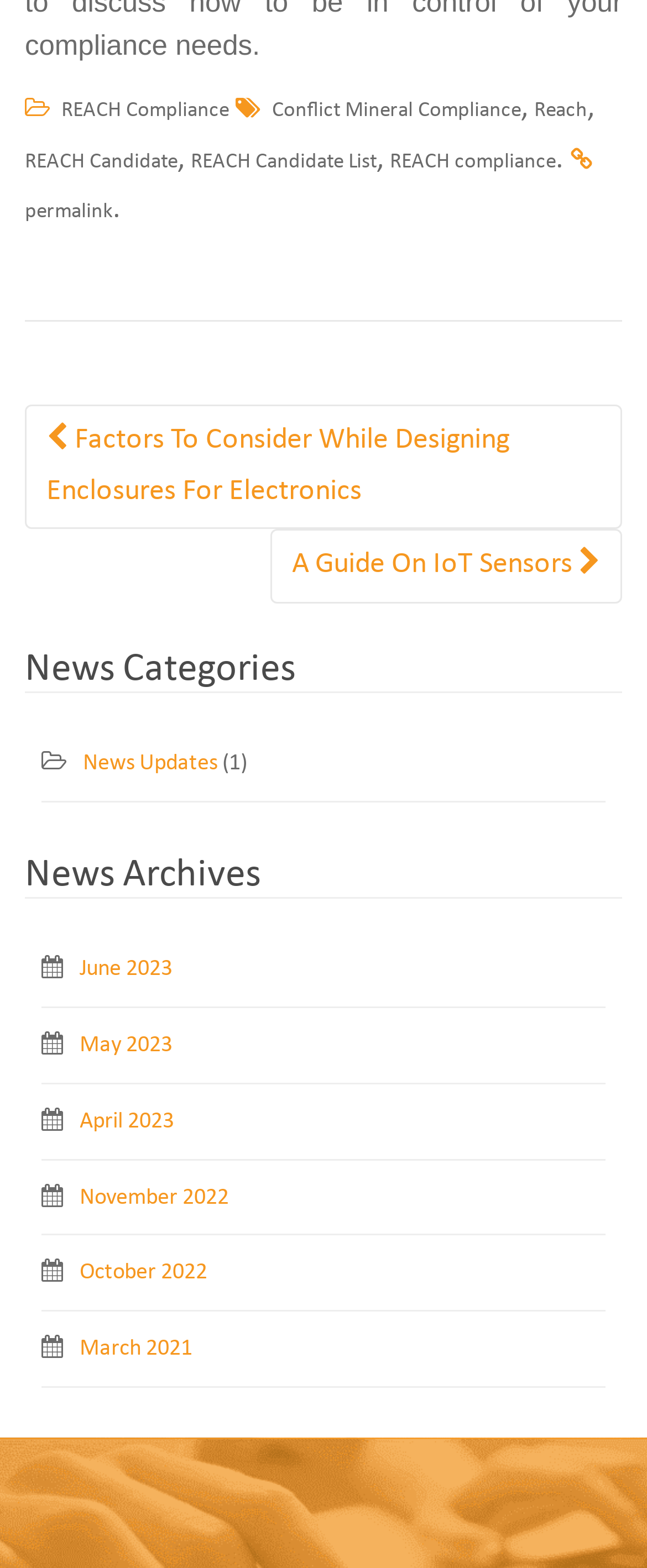Respond to the following query with just one word or a short phrase: 
What is the title of the post above the footer?

Factors To Consider While Designing Enclosures For Electronics